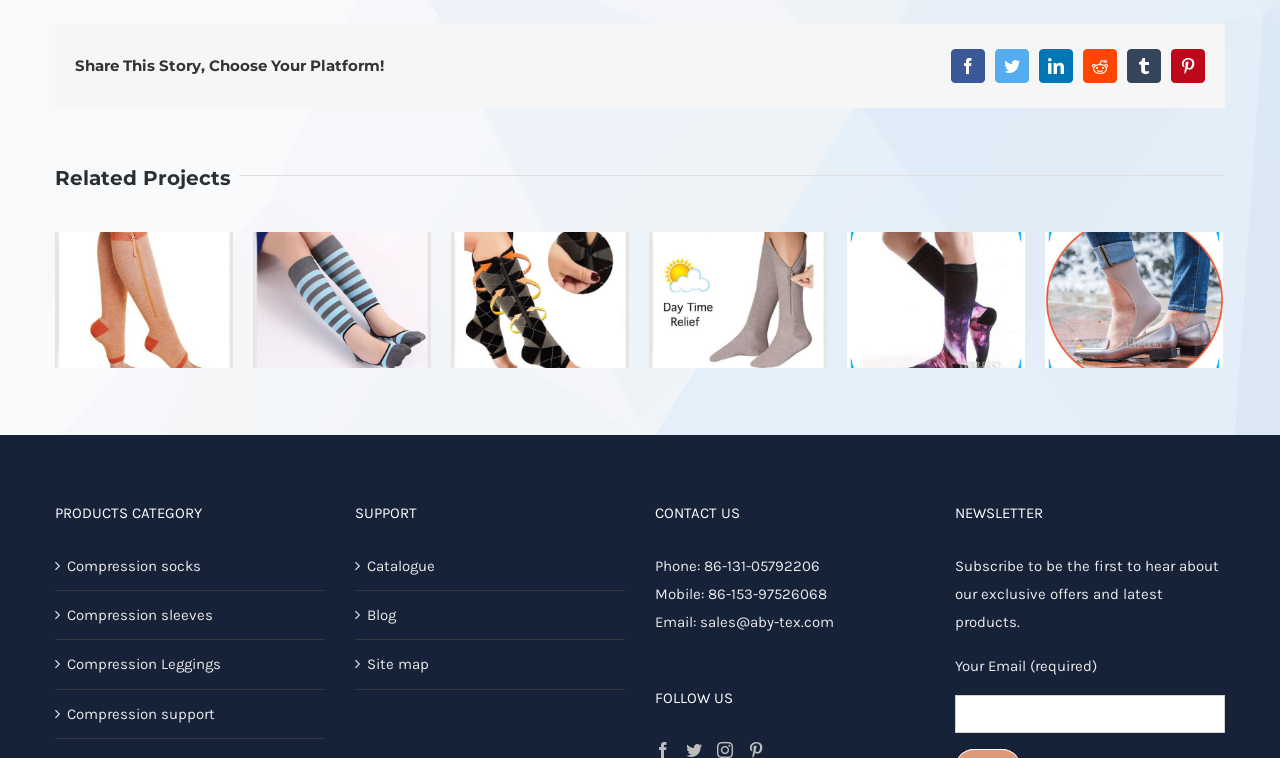Determine the bounding box coordinates of the area to click in order to meet this instruction: "Contact us".

None